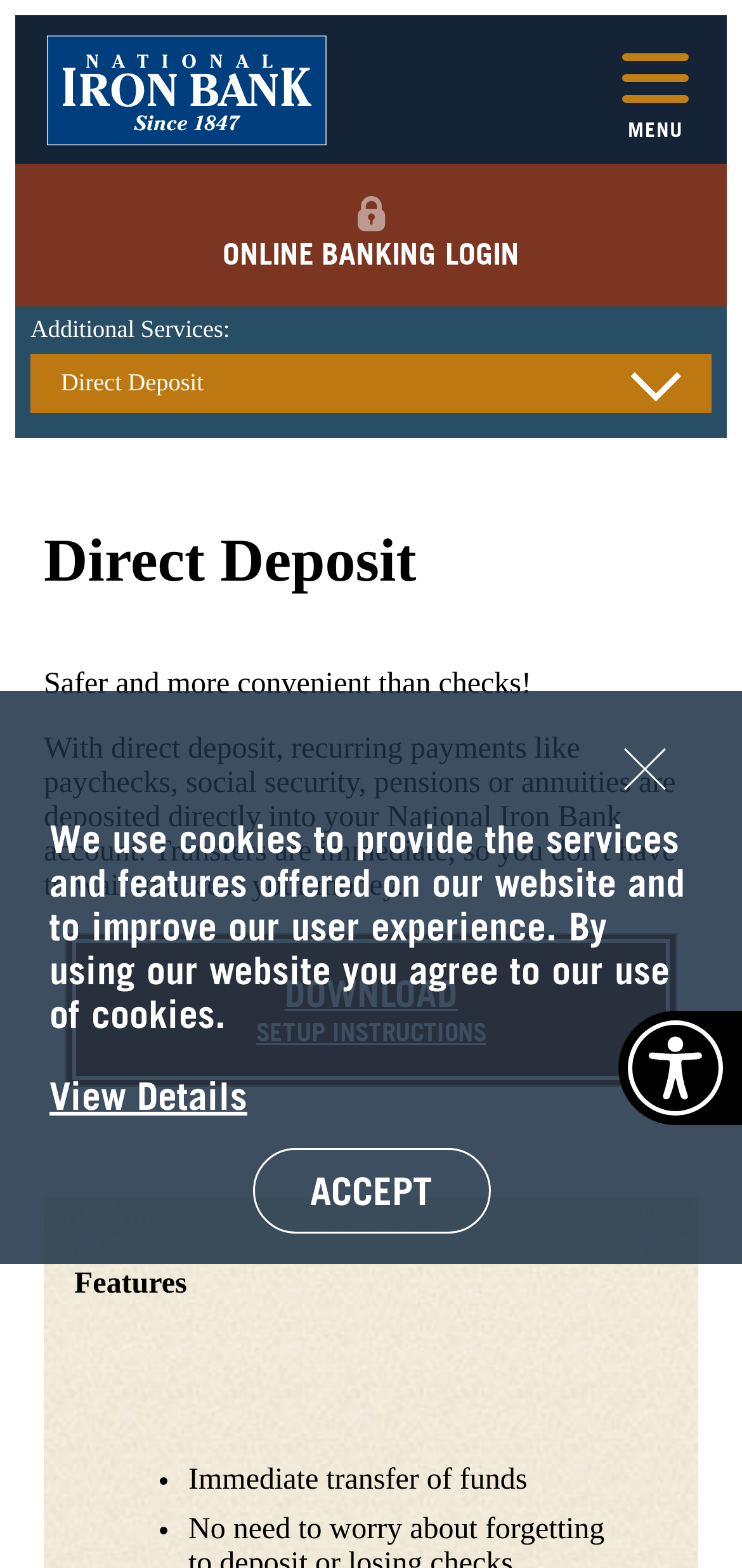Provide your answer in a single word or phrase: 
What is the purpose of the 'MENU' button?

To open a menu